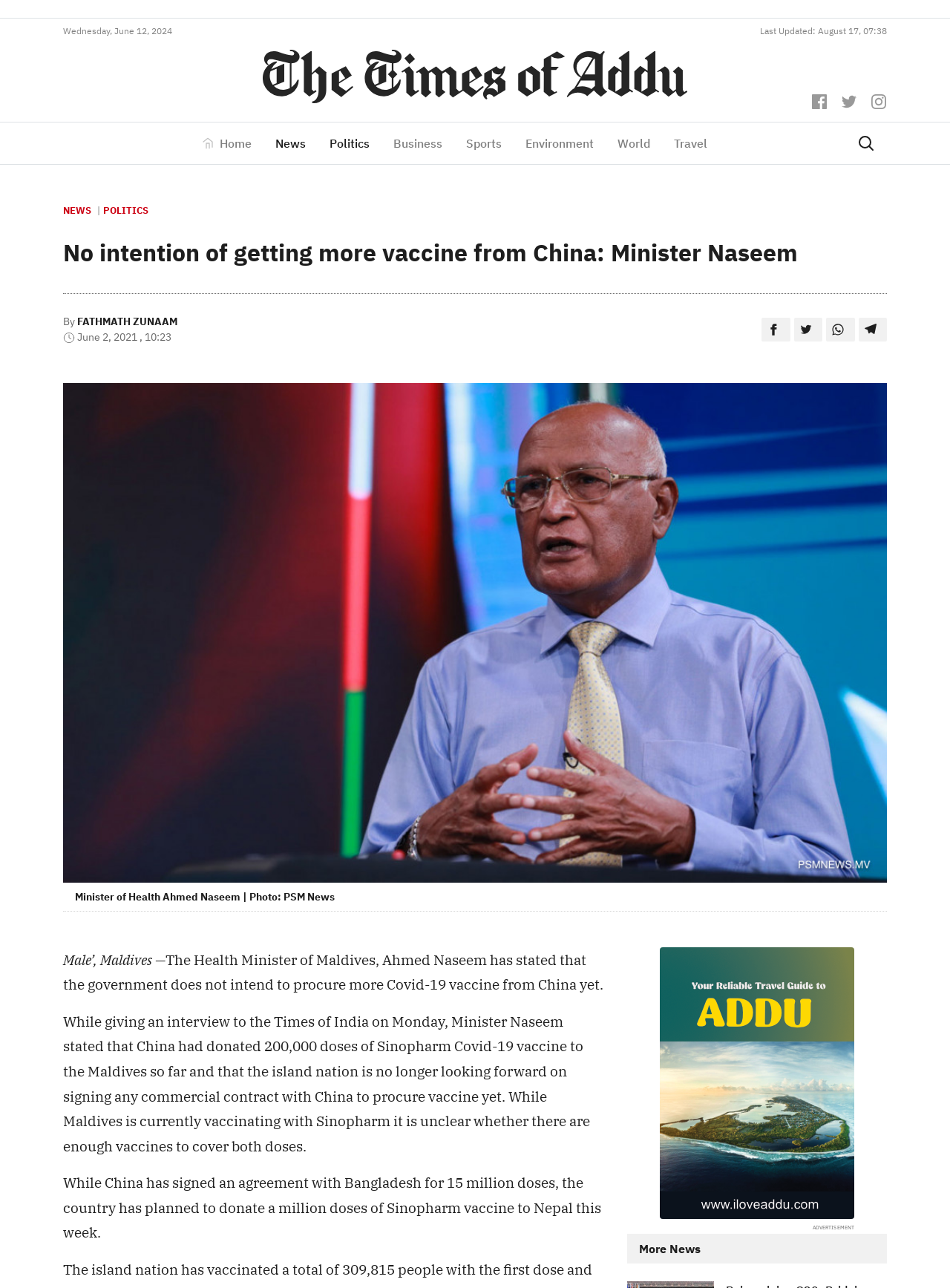What is the name of the vaccine donated by China to Maldives?
Provide an in-depth and detailed explanation in response to the question.

I found the answer by reading the article, which states 'China had donated 200,000 doses of Sinopharm Covid-19 vaccine to the Maldives so far'.